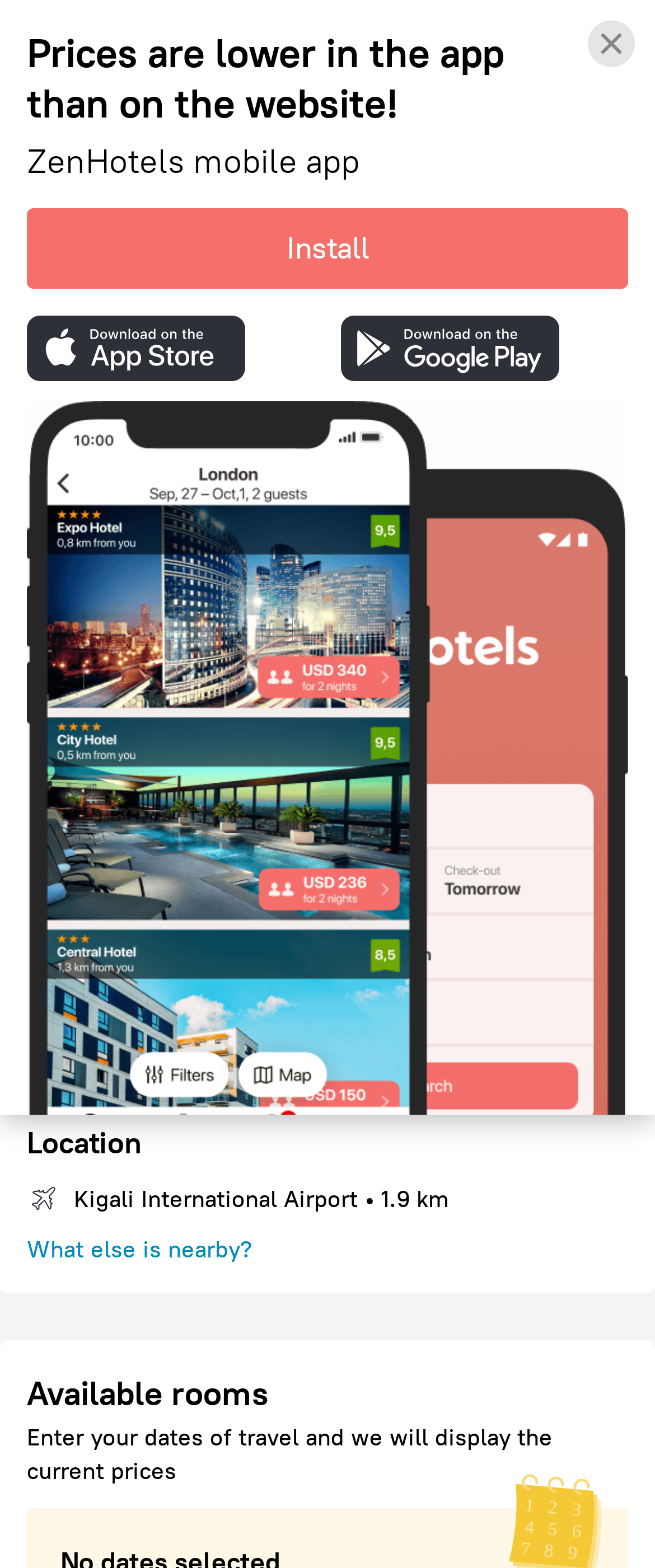Produce an extensive caption that describes everything on the webpage.

The webpage is about booking a hotel, specifically Medi Motel in Kigali. At the top, there is a banner with a logo and a call-to-action to install a mobile app, with options to download from AppStore or GooglePlay. Below the banner, there is a search bar where users can select dates of stay and number of guests. 

On the left side, there is a section displaying the hotel's information, including its name, address, and a "Show on map" button. Below this section, there is a list of nearby attractions, including the city center, with their distances from the hotel. 

On the right side, there is a section showing the hotel's prices, starting from $37. There is also a "See prices" button to view more details. 

Further down the page, there are sections highlighting the hotel's main amenities, such as free internet, parking, and a bar or restaurant. There is also a section about the hotel's location, including its proximity to Kigali International Airport. 

The page also has a section displaying available rooms, with a heading and a message encouraging users to enter their travel dates to view current prices. 

At the bottom of the page, there is a notice about the website's use of cookies, with links to learn more about the privacy policy and to accept or decline the use of cookies.